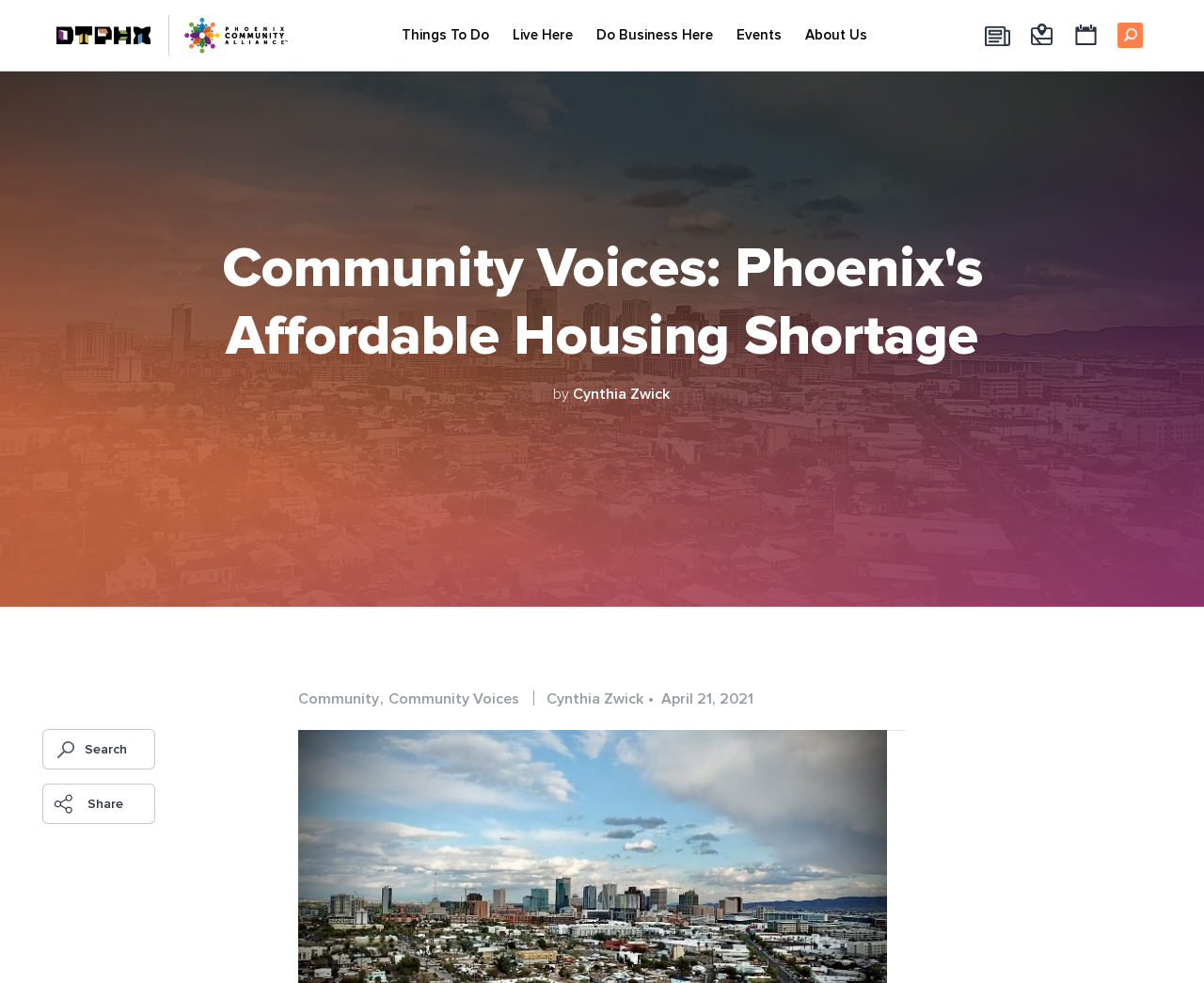Identify the coordinates of the bounding box for the element described below: "Search". Return the coordinates as four float numbers between 0 and 1: [left, top, right, bottom].

[0.035, 0.742, 0.129, 0.783]